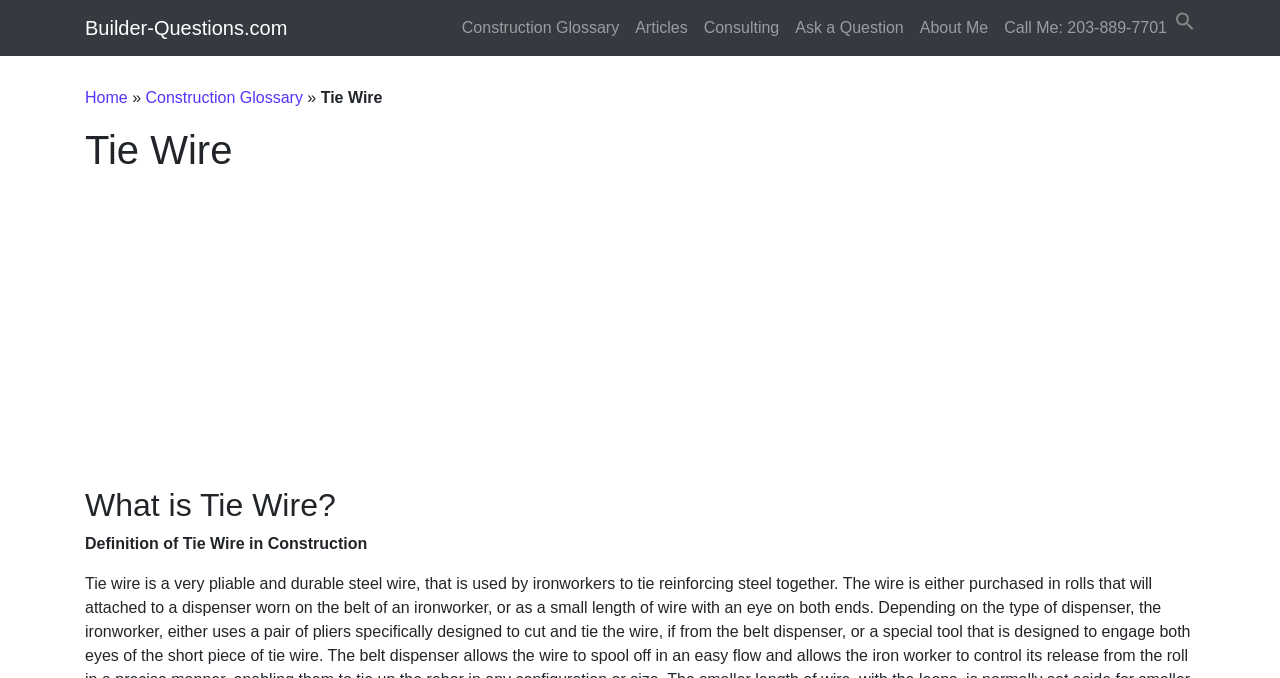Please answer the following question using a single word or phrase: 
How many links are there on the top navigation bar?

6